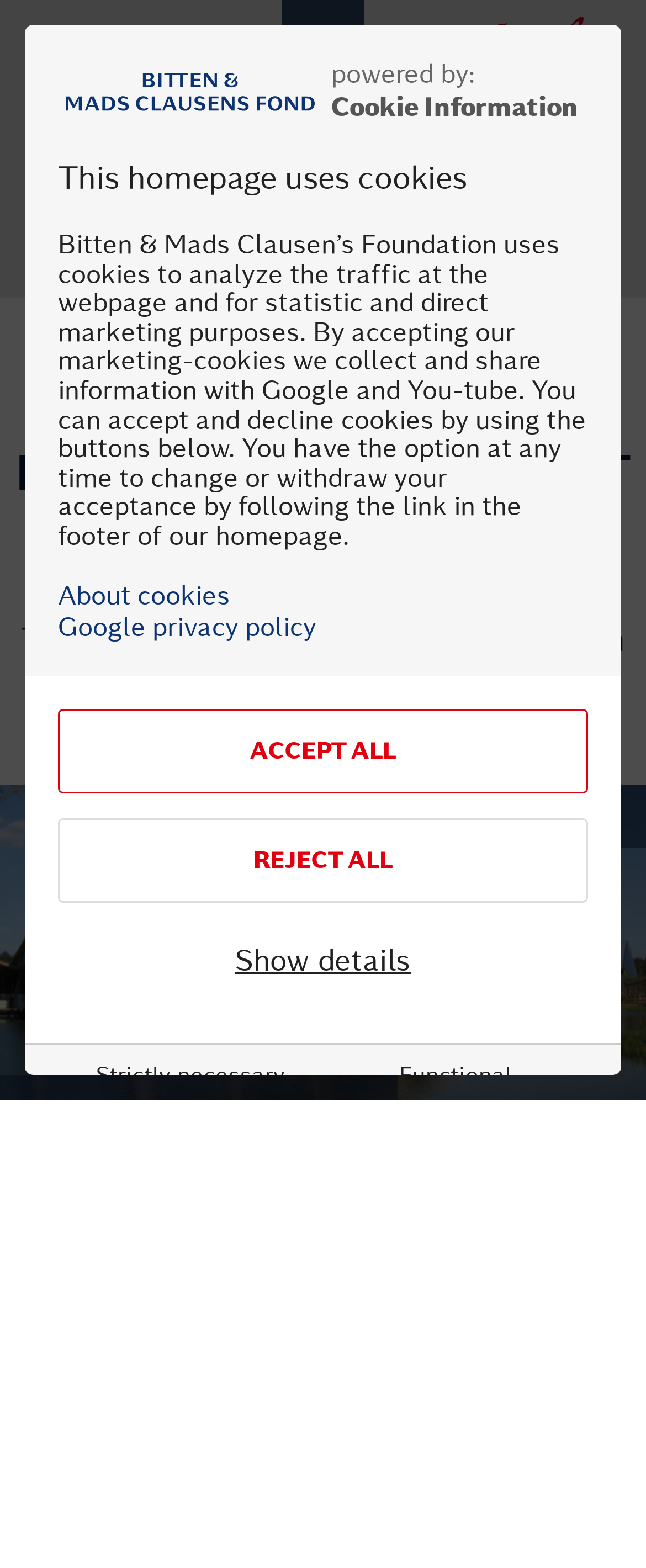Find the bounding box coordinates of the clickable element required to execute the following instruction: "Toggle navigation". Provide the coordinates as four float numbers between 0 and 1, i.e., [left, top, right, bottom].

[0.436, 0.0, 0.615, 0.074]